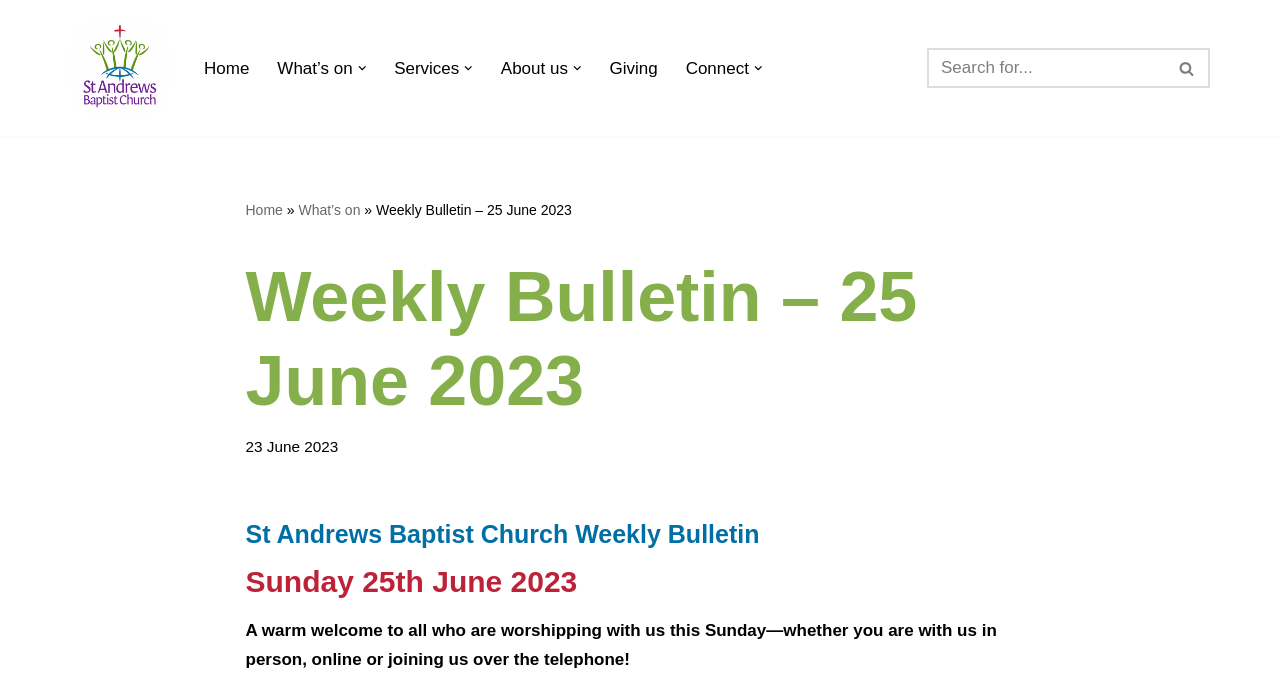How many navigation menu items are there?
Please respond to the question with a detailed and thorough explanation.

I counted the number of navigation menu items by looking at the 'Primary Menu' section, which has 7 items: 'Home', 'What’s on', 'Services', 'About us', 'Giving', 'Connect', and their corresponding dropdown buttons.